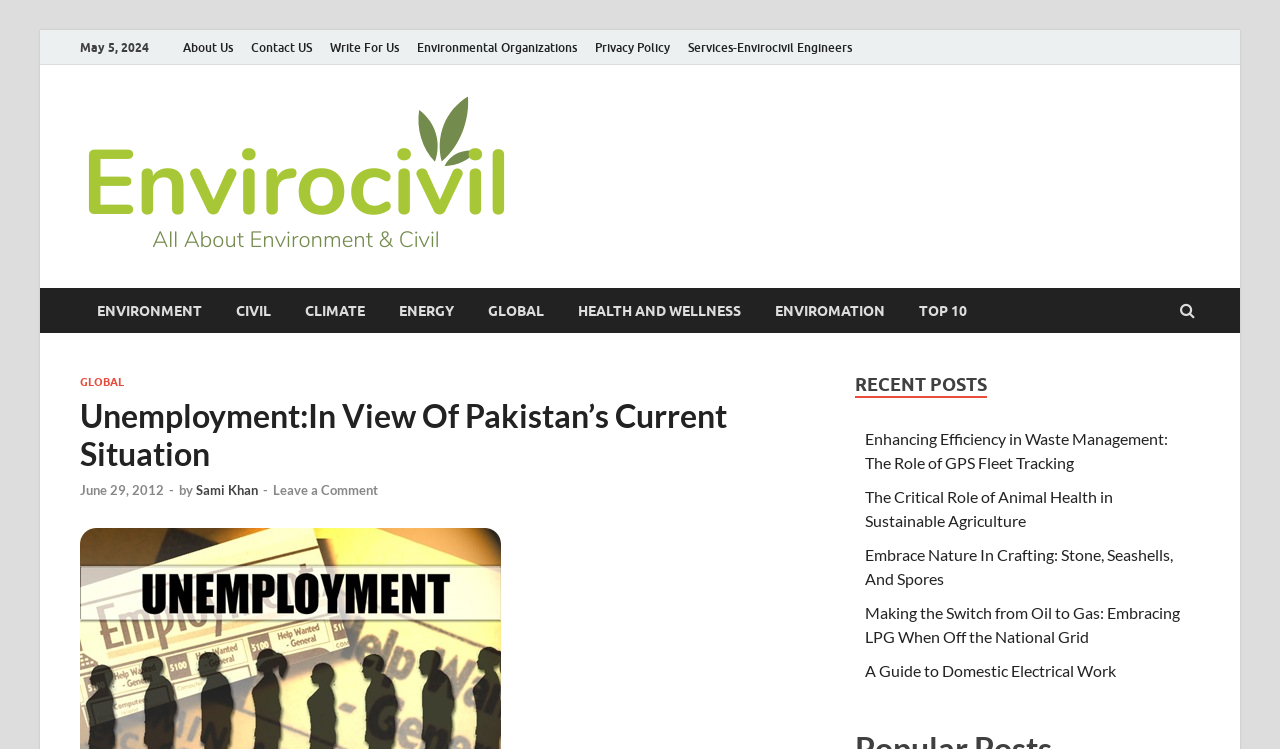Please locate the bounding box coordinates of the element's region that needs to be clicked to follow the instruction: "Read the article on Enhancing Efficiency in Waste Management". The bounding box coordinates should be provided as four float numbers between 0 and 1, i.e., [left, top, right, bottom].

[0.676, 0.573, 0.913, 0.631]